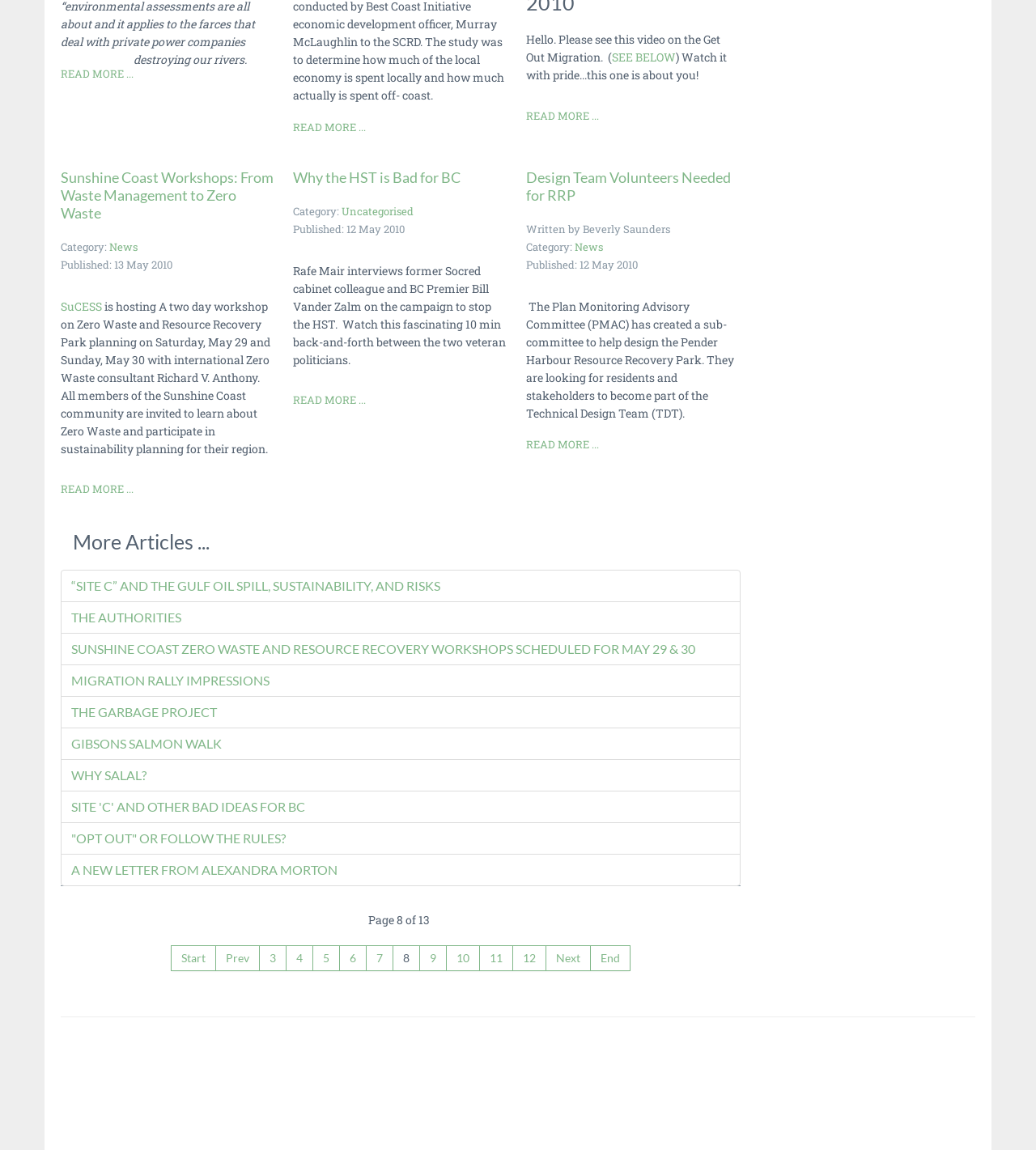Using the description "5", locate and provide the bounding box of the UI element.

[0.302, 0.822, 0.328, 0.844]